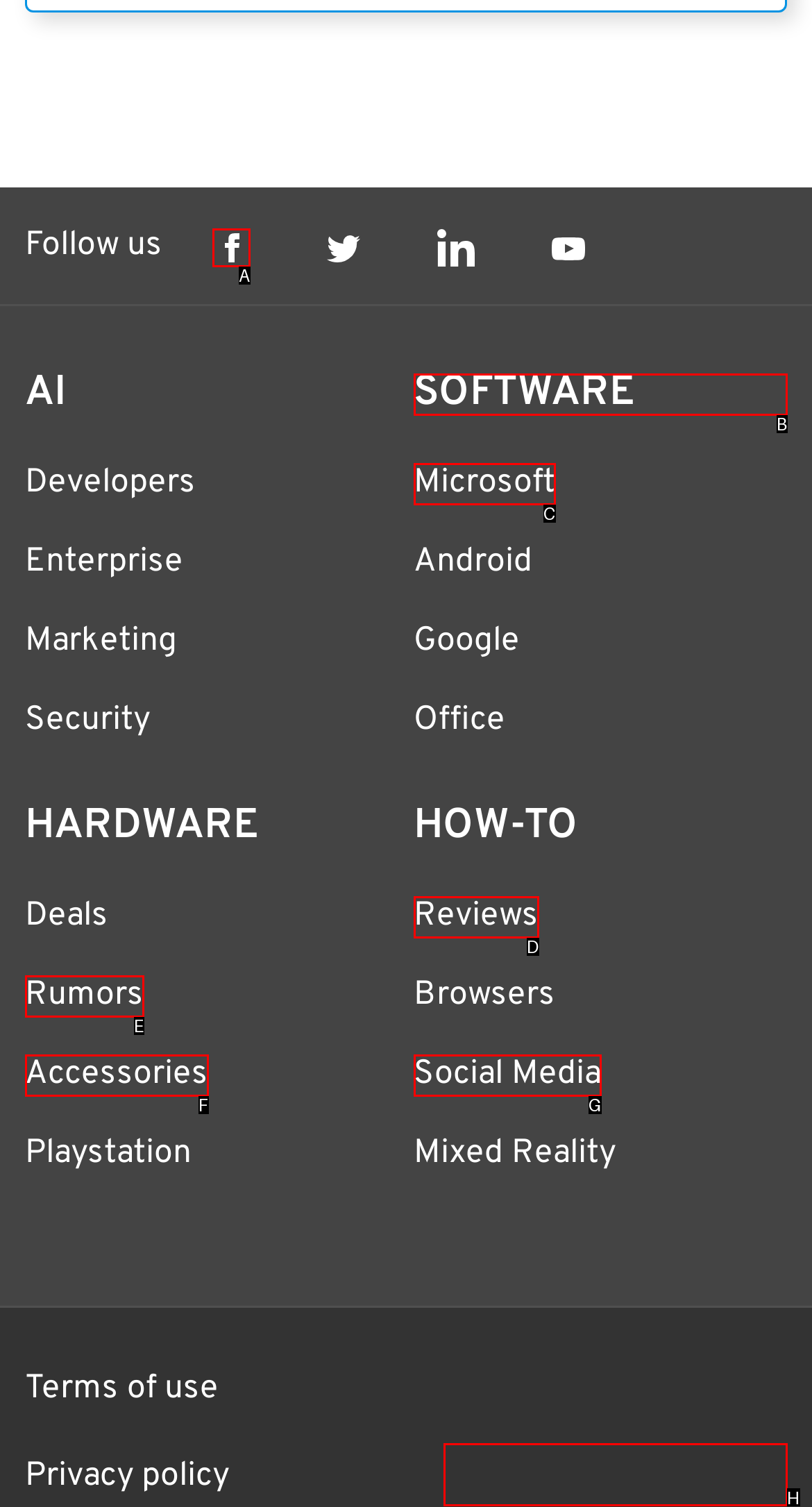Tell me which letter corresponds to the UI element that should be clicked to fulfill this instruction: Follow us on Facebook
Answer using the letter of the chosen option directly.

A